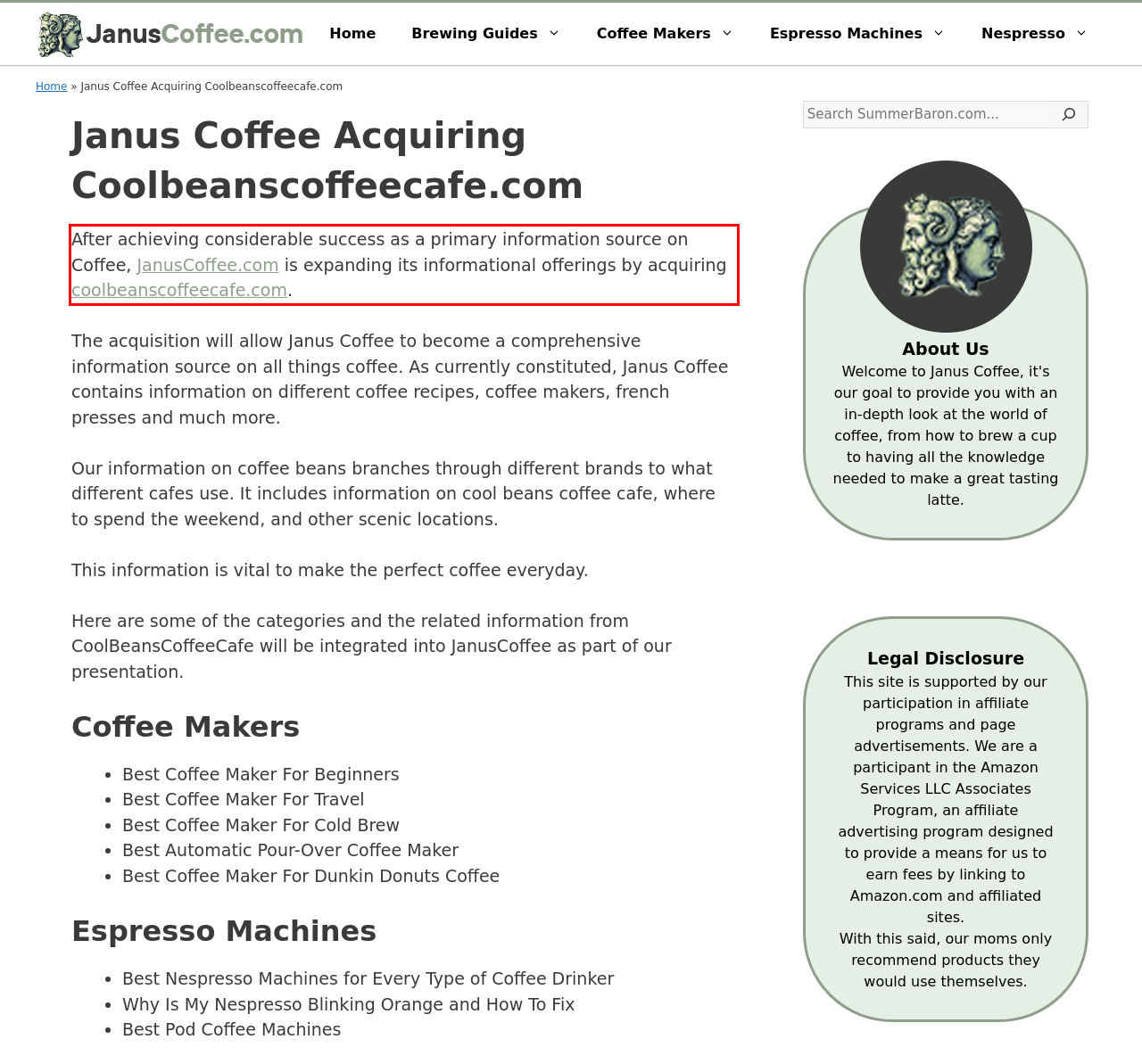Analyze the screenshot of a webpage where a red rectangle is bounding a UI element. Extract and generate the text content within this red bounding box.

After achieving considerable success as a primary information source on Coffee, JanusCoffee.com is expanding its informational offerings by acquiring coolbeanscoffeecafe.com.